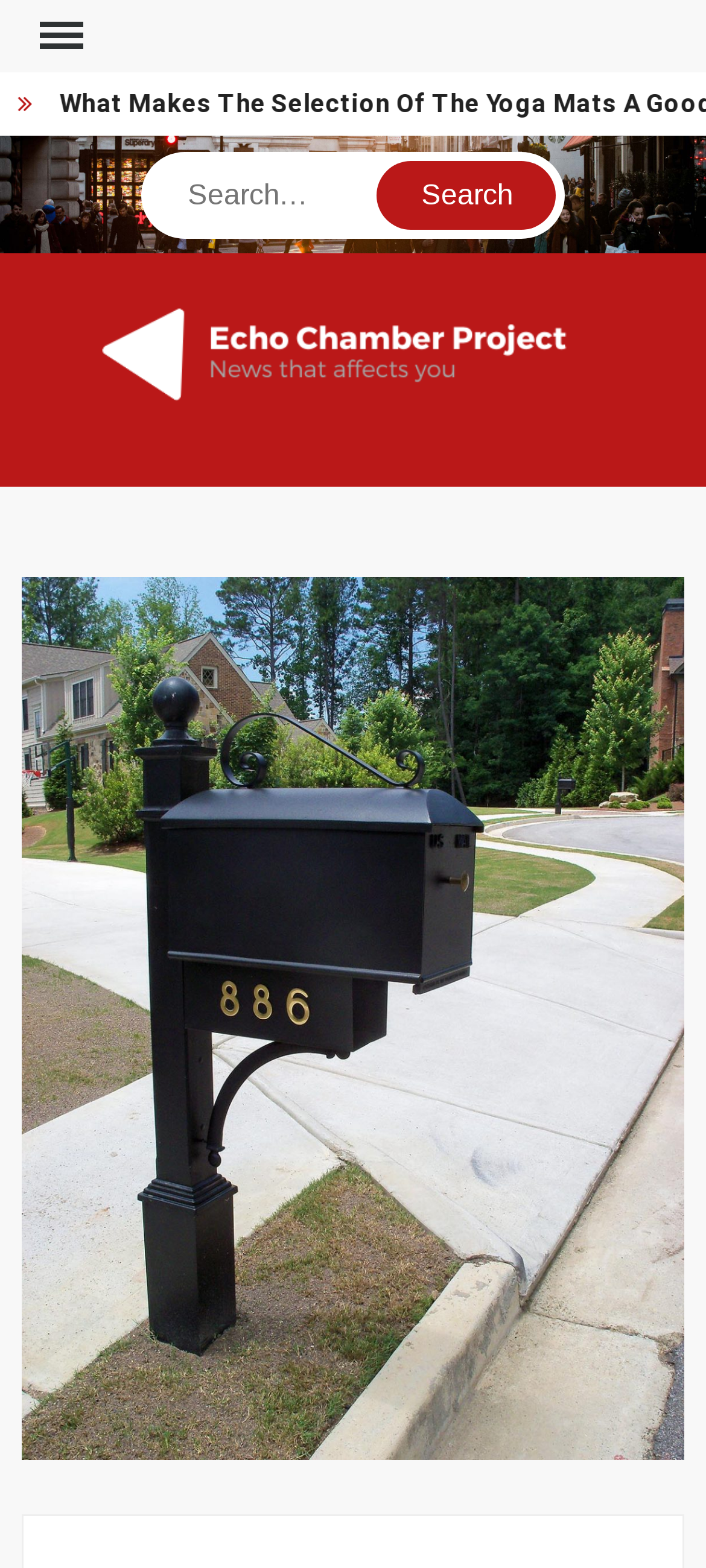Specify the bounding box coordinates (top-left x, top-left y, bottom-right x, bottom-right y) of the UI element in the screenshot that matches this description: parent_node: Search name="s" placeholder="Search…"

[0.214, 0.102, 0.532, 0.146]